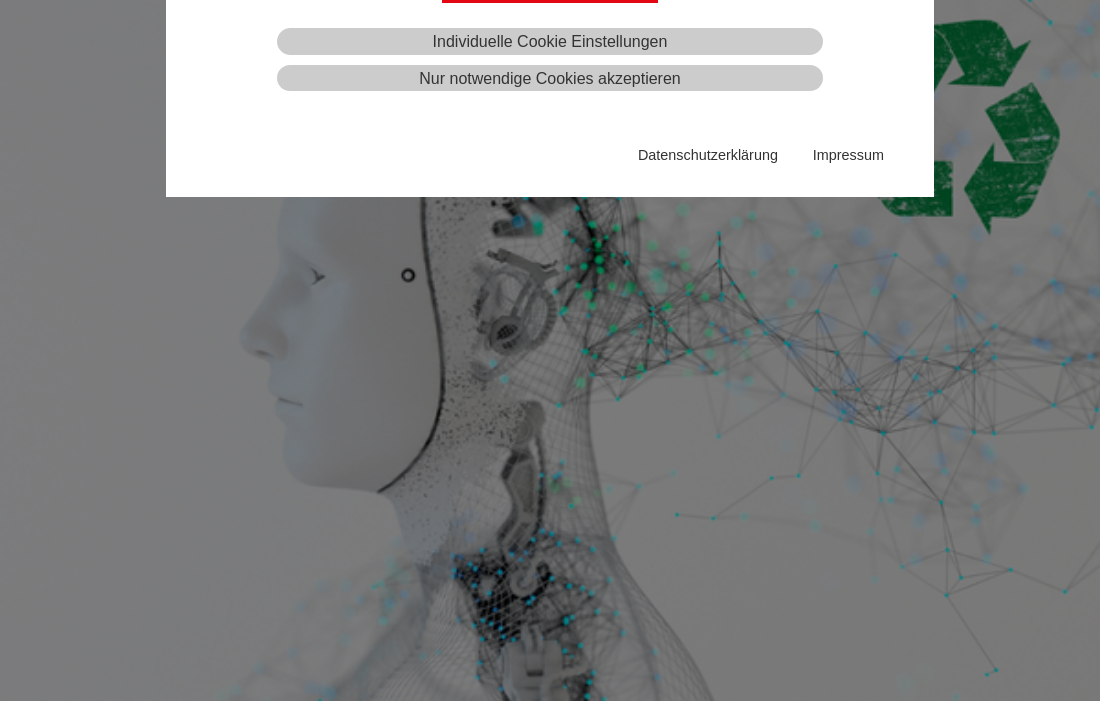What is the language of the text on the cookie consent banner?
Give a detailed and exhaustive answer to the question.

The text on the cookie consent banner is in German, as indicated by the phrases 'Individuelle Cookie Einstellungen' and 'Nur notwendige Cookies akzeptieren', which translate to 'Individual Cookie Settings' and 'Only accept necessary cookies' respectively.